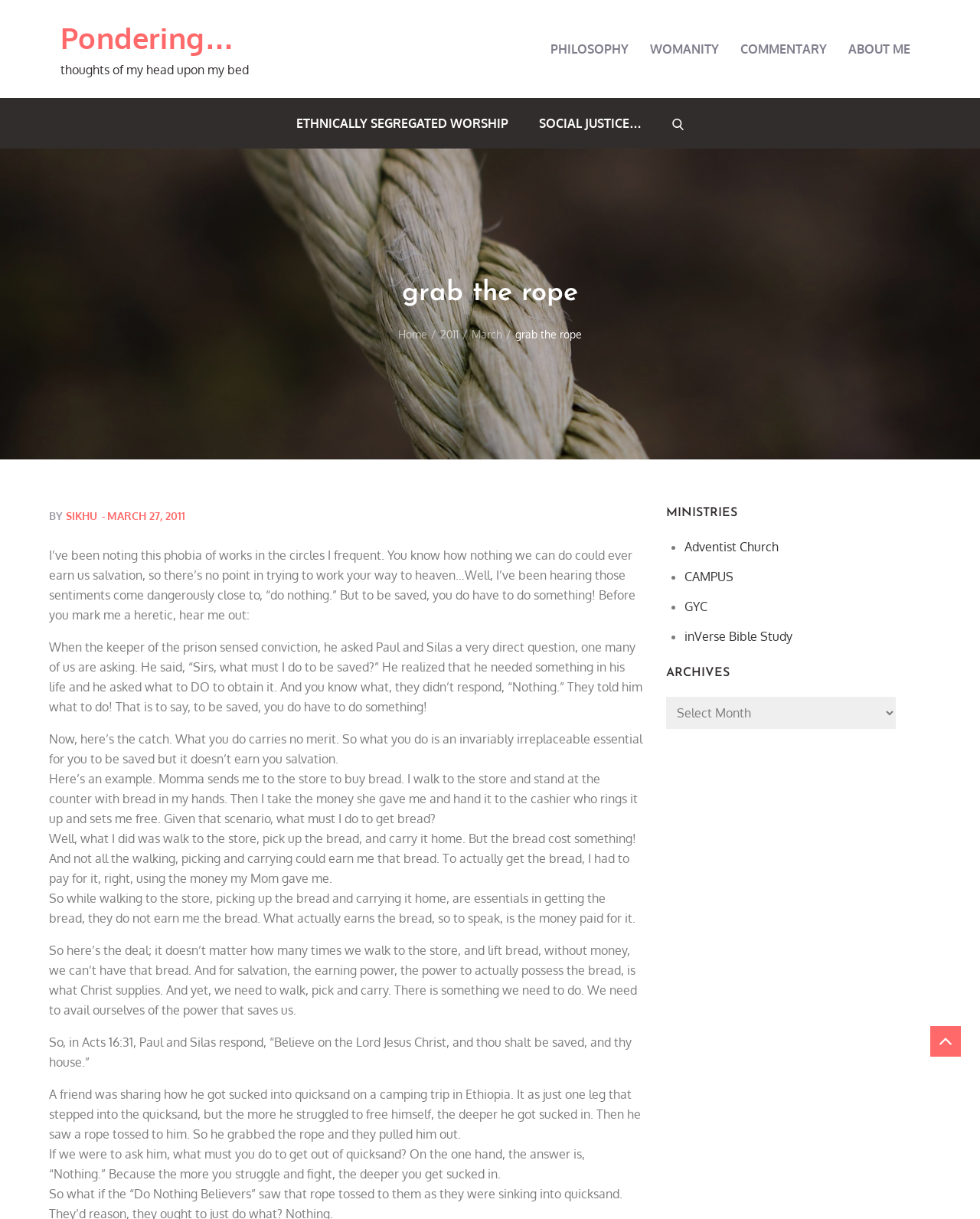What is the category of the article?
Please provide an in-depth and detailed response to the question.

I determined the category of the article by looking at the links at the top of the webpage, which include 'PHILOSOPHY', 'WOMANITY', 'COMMENTARY', and 'ABOUT ME'. The article's content matches the theme of 'COMMENTARY'.